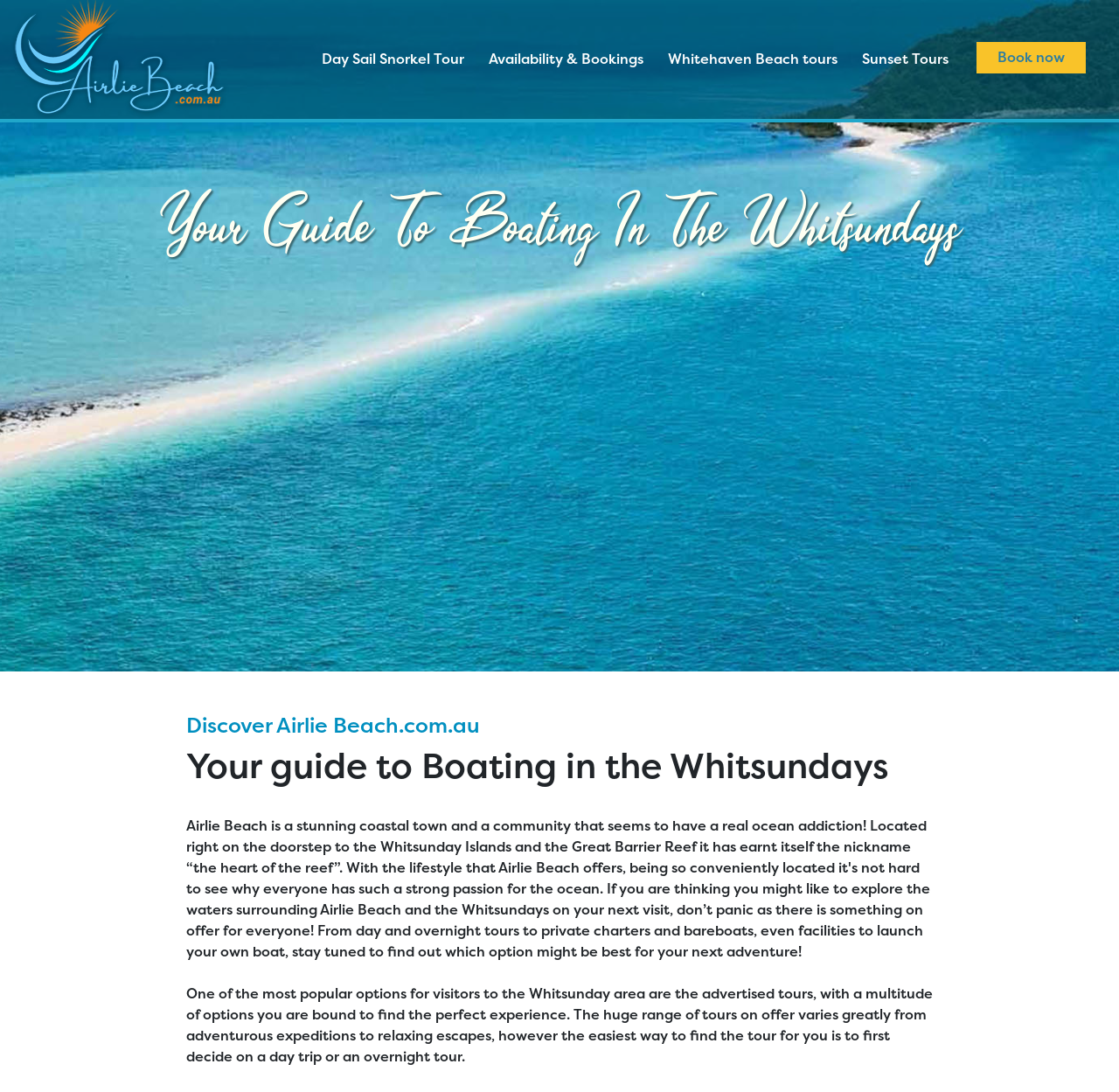Provide a brief response to the question below using a single word or phrase: 
What is the name of the beach mentioned?

Airlie Beach